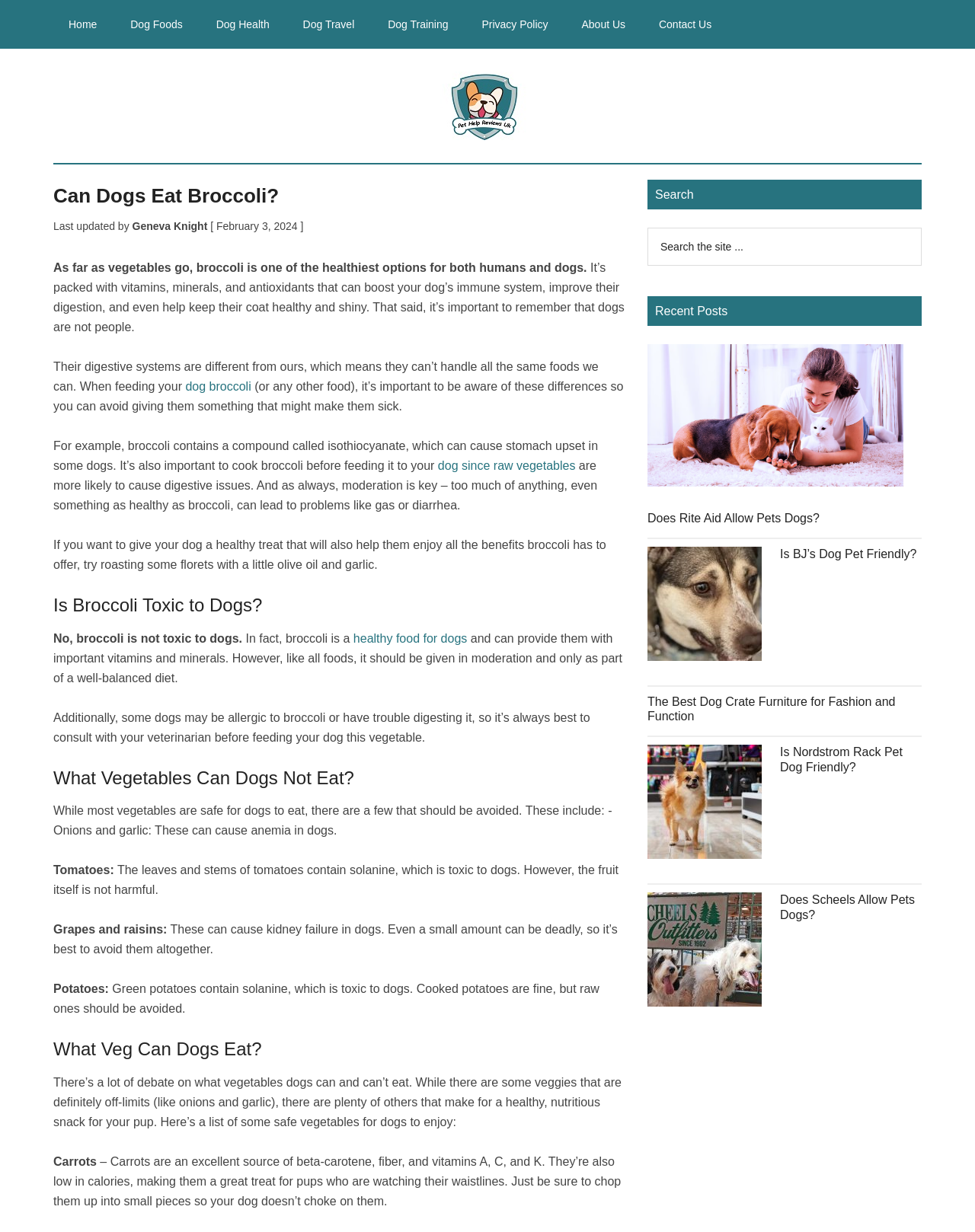What is the name of the author of the main article?
Please provide a detailed and thorough answer to the question.

The author's name is mentioned in the article as 'Geneva Knight', which is displayed below the main heading.